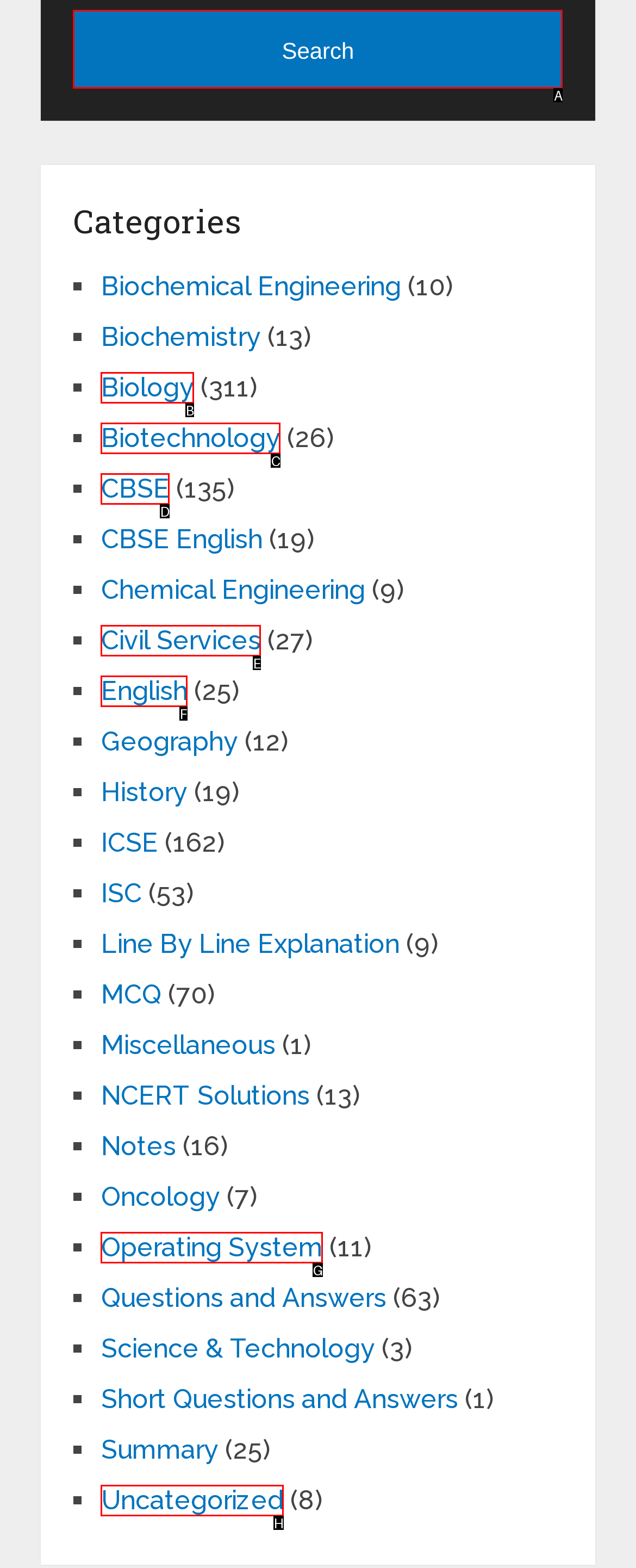Given the description: Civil Services, determine the corresponding lettered UI element.
Answer with the letter of the selected option.

E